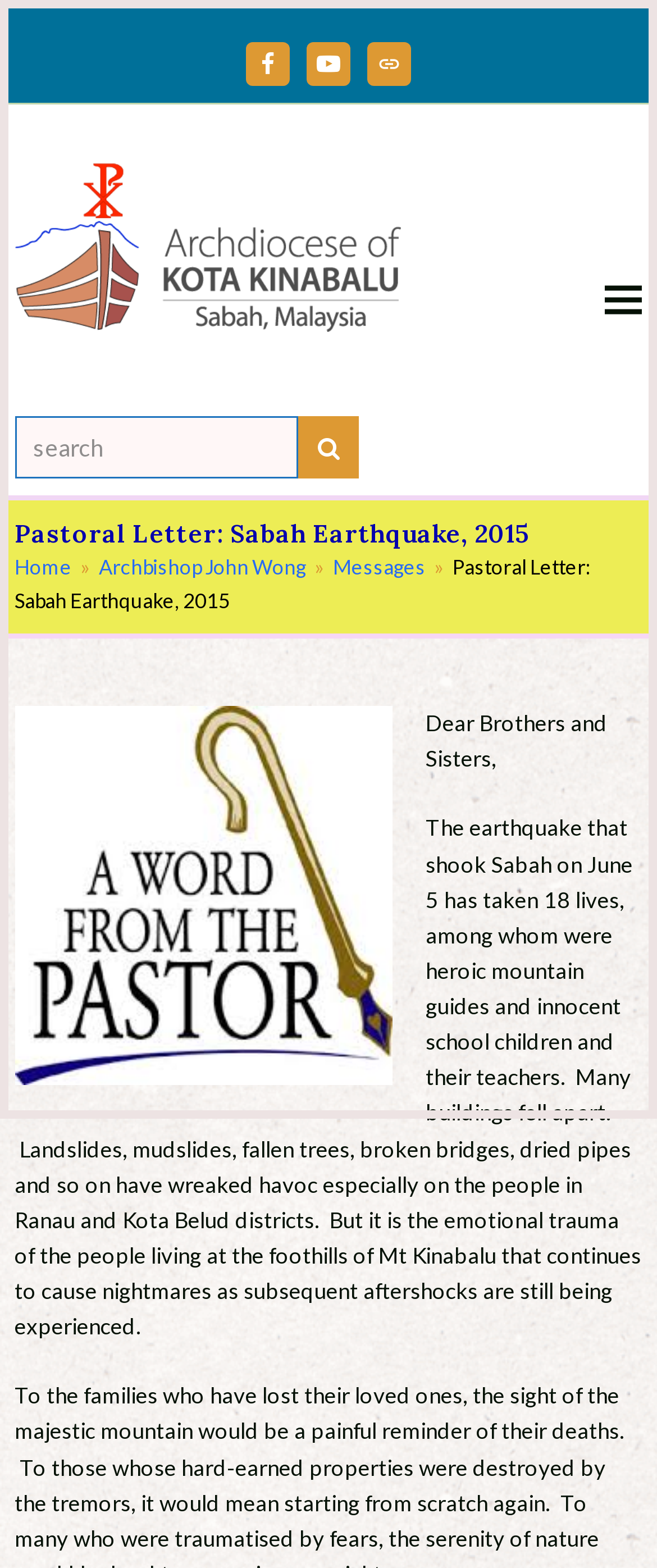What is the name of the Archbishop mentioned in the navigation?
Look at the image and construct a detailed response to the question.

The answer can be found in the navigation section that starts with 'You are here:' and lists the links. One of the links is 'Archbishop John Wong'.